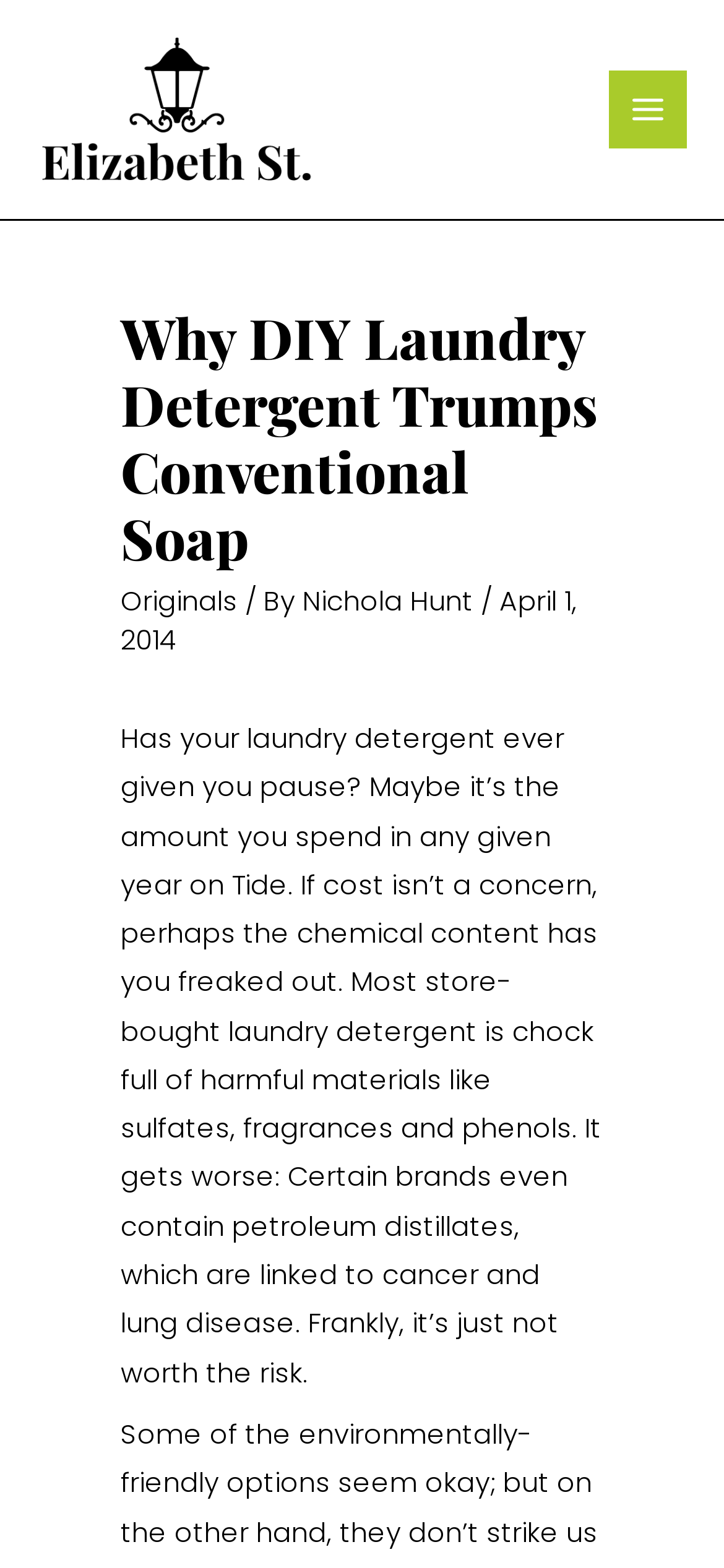Give a one-word or one-phrase response to the question: 
Who is the author of the article?

Nichola Hunt